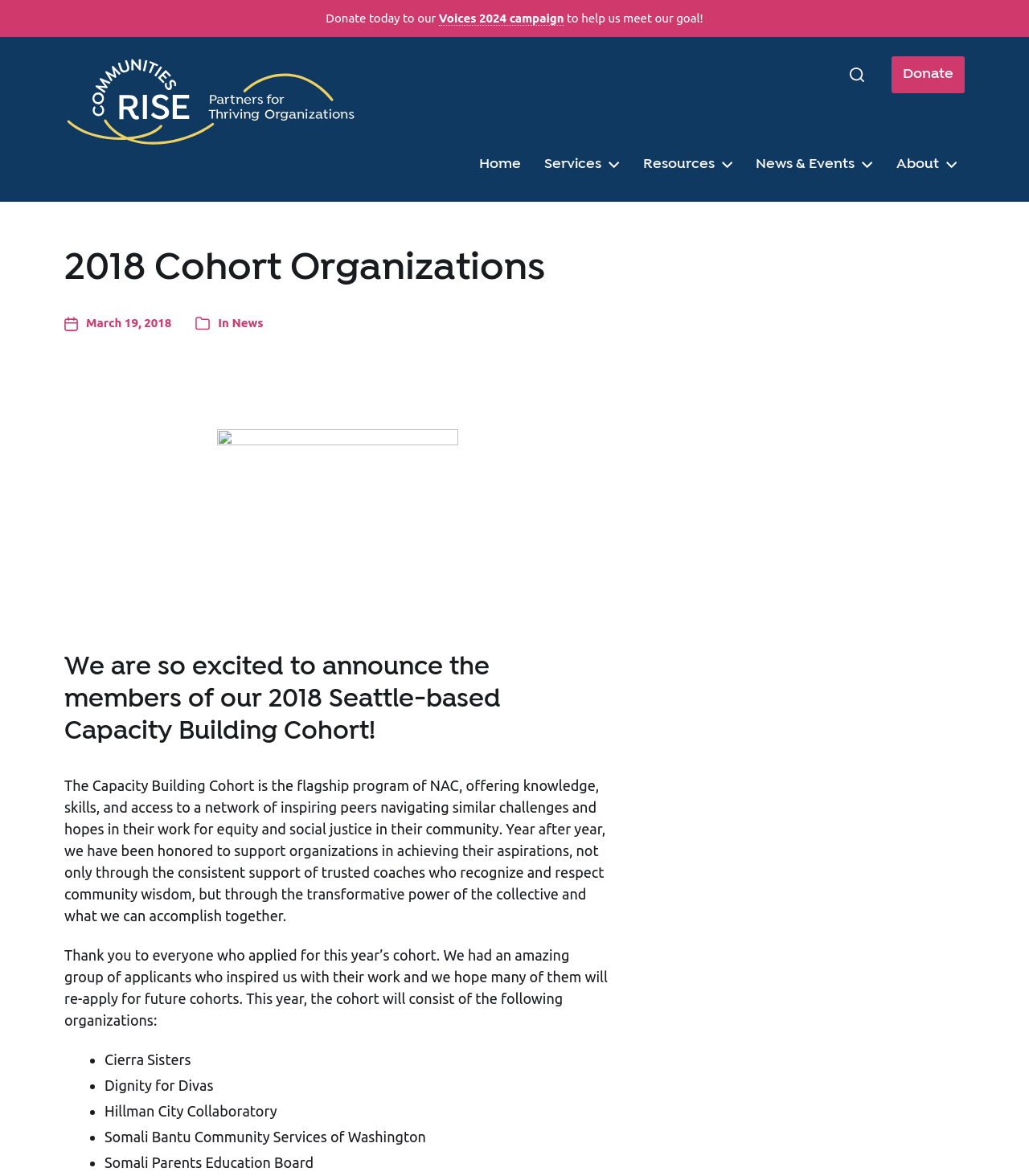What is the name of the first organization in the 2018 cohort?
Please answer using one word or phrase, based on the screenshot.

Cierra Sisters